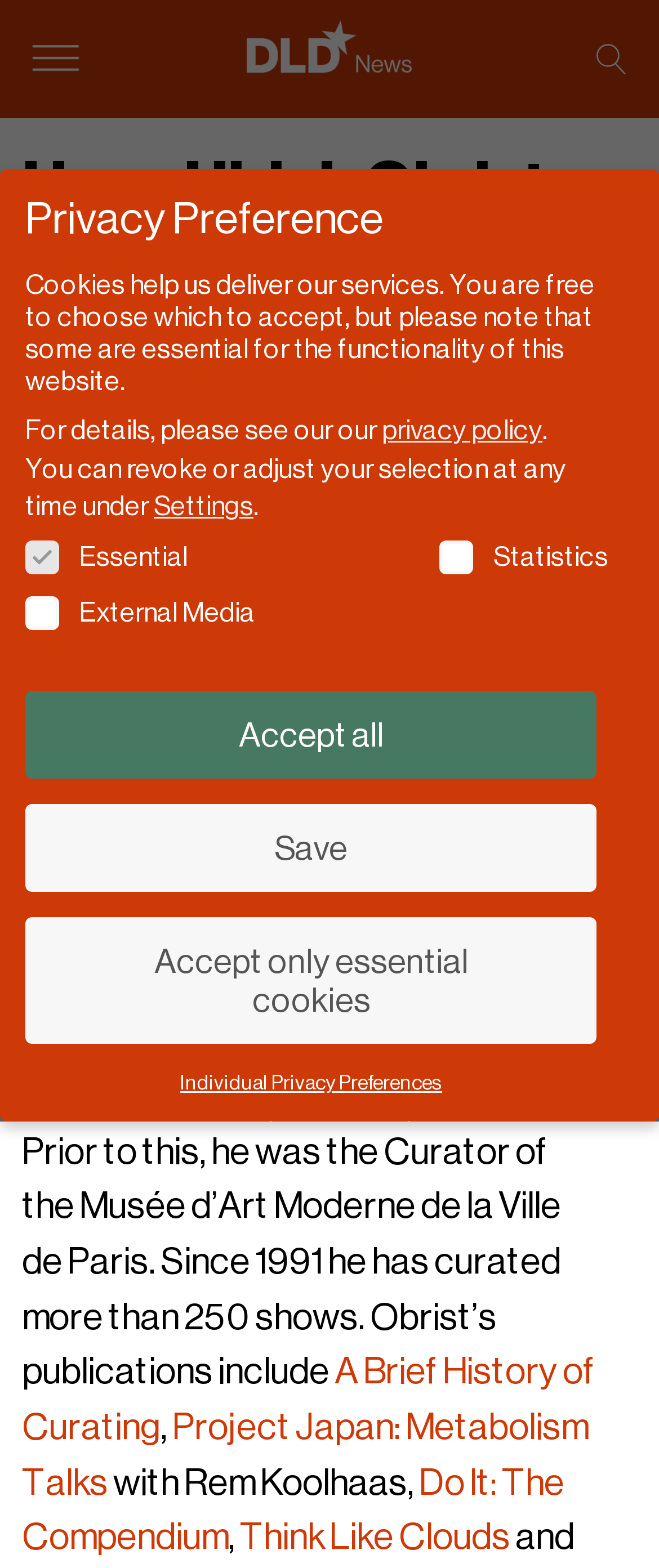Please find the bounding box for the UI element described by: "Save".

[0.521, 0.902, 0.734, 0.952]